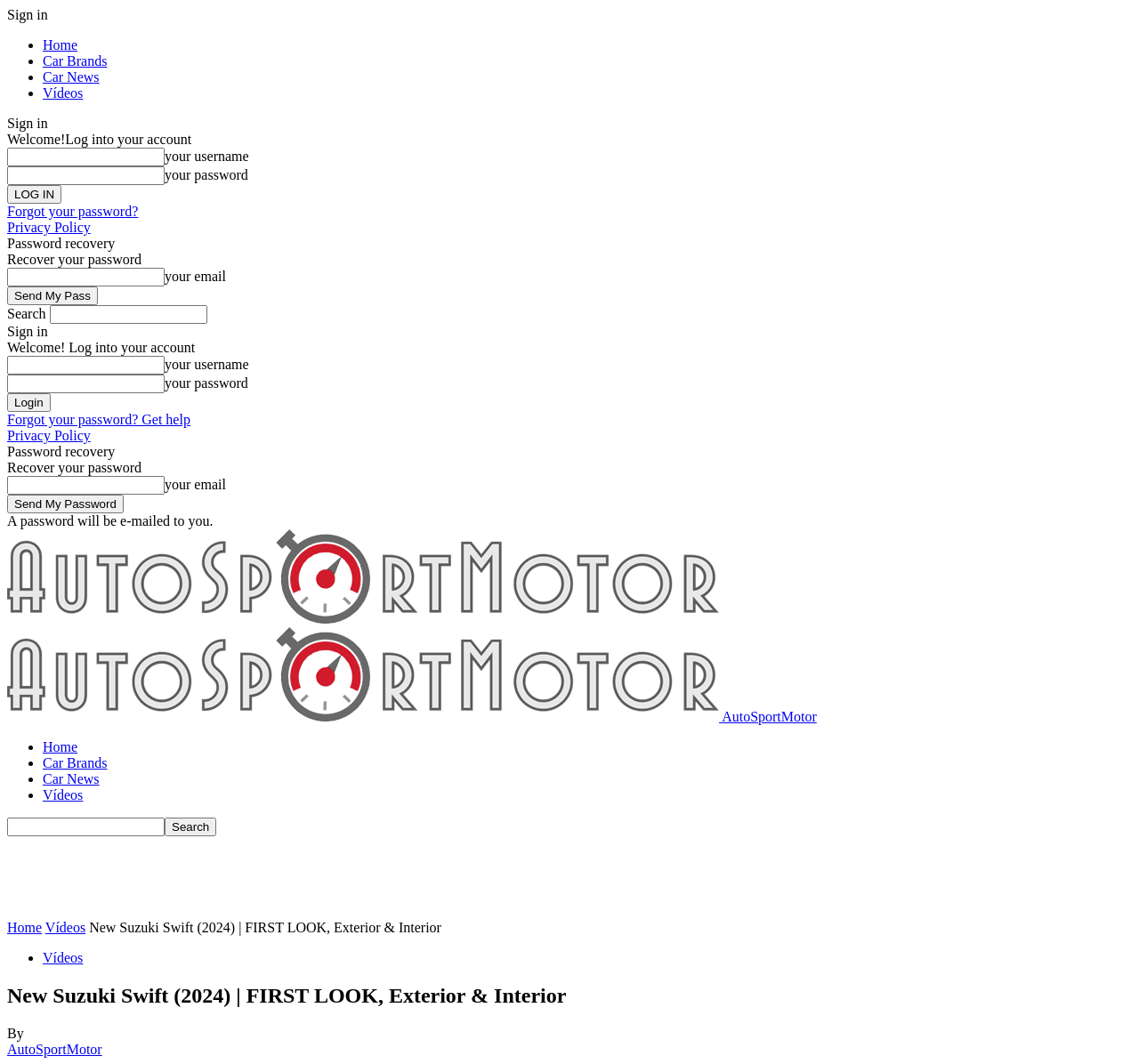Use a single word or phrase to answer the question:
How many login forms are there?

2